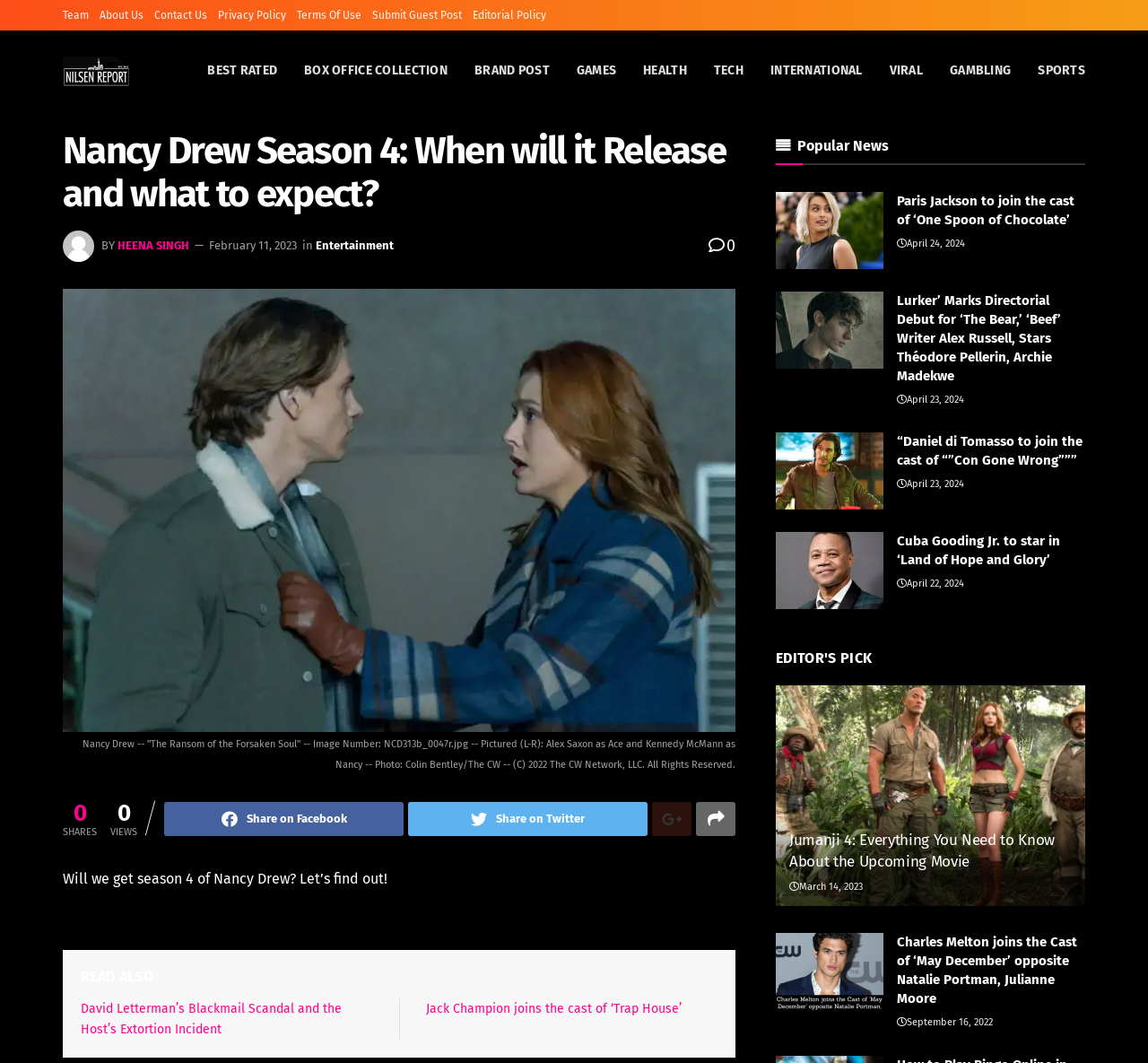Based on the element description "Games", predict the bounding box coordinates of the UI element.

[0.502, 0.054, 0.537, 0.078]